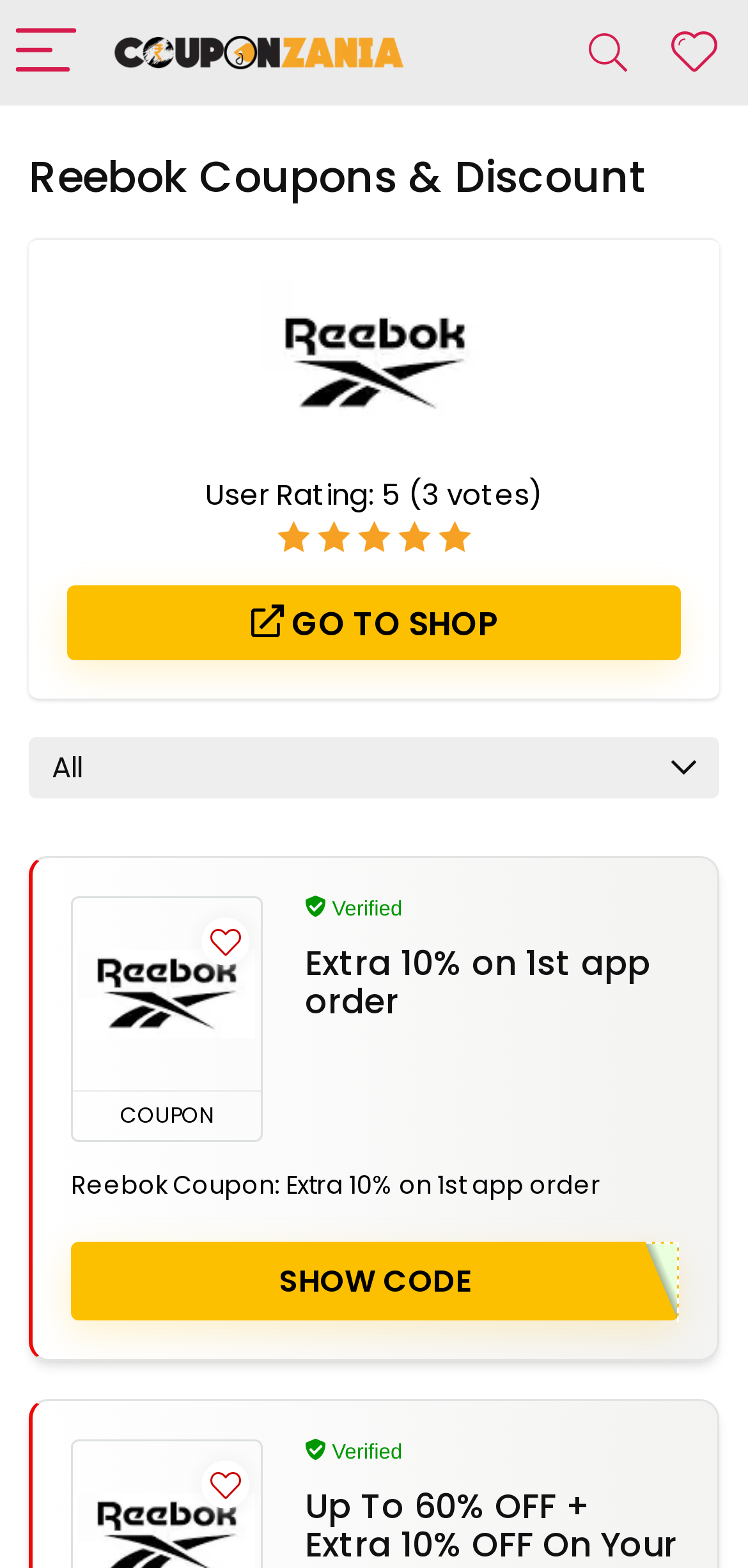Analyze the image and deliver a detailed answer to the question: What is the coupon offer for first-time app users?

The coupon offer for first-time app users can be found on the webpage, where it is displayed as 'Reebok Coupon: Extra 10% on 1st app order'.